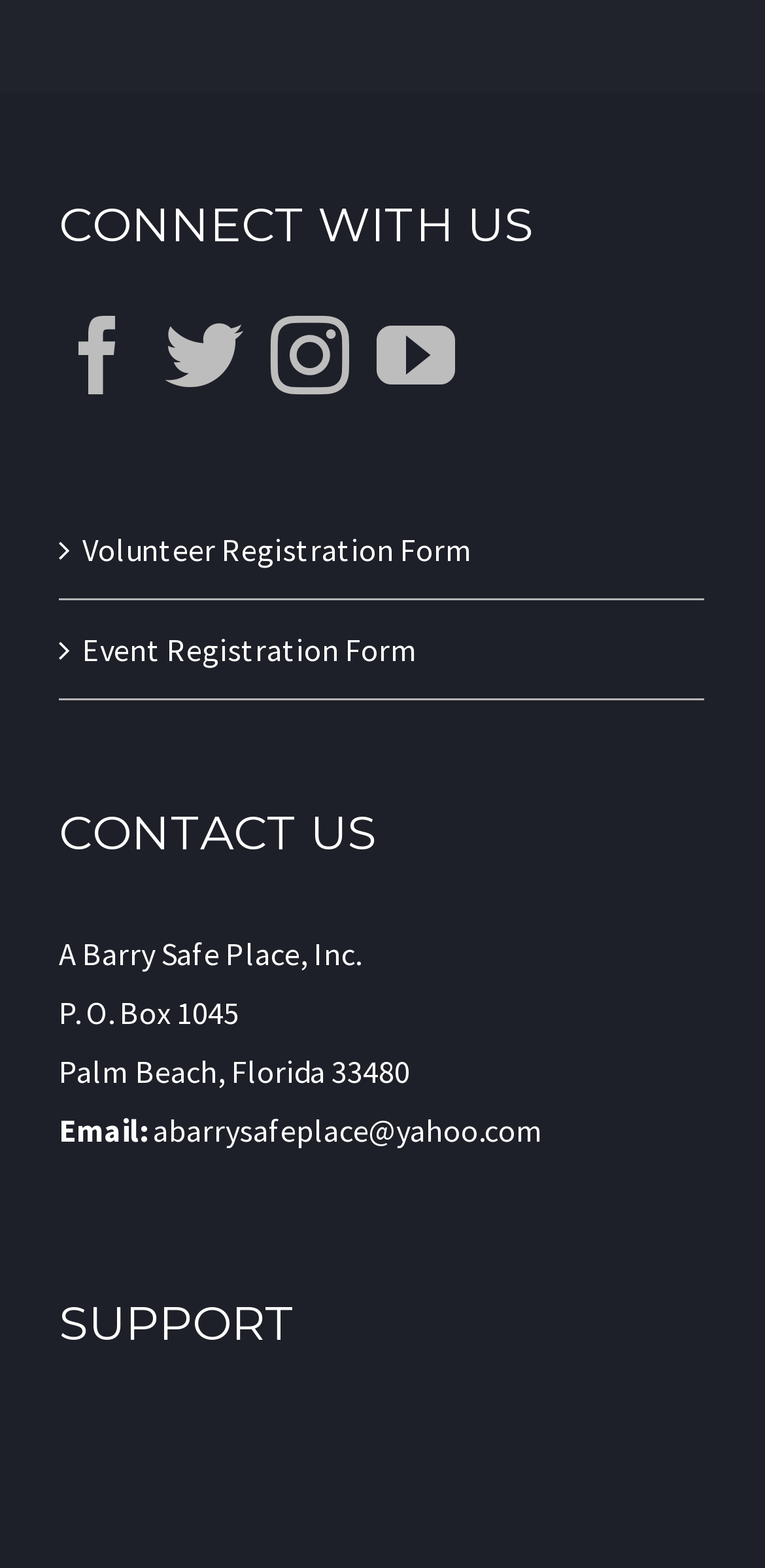Given the element description "Event Registration Form" in the screenshot, predict the bounding box coordinates of that UI element.

[0.108, 0.395, 0.895, 0.433]